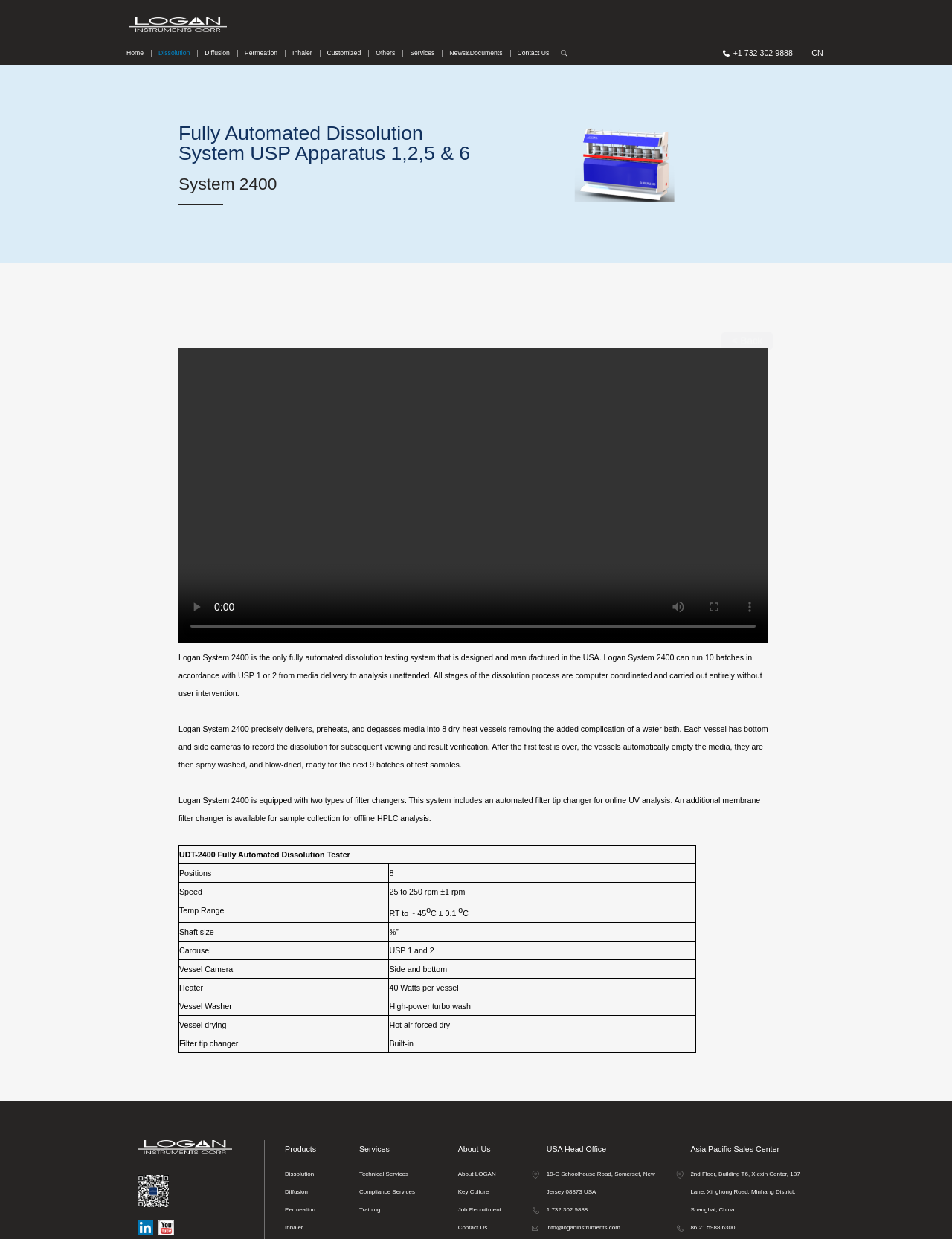What is the country where Logan System 2400 is designed and manufactured?
Look at the image and respond with a single word or a short phrase.

USA